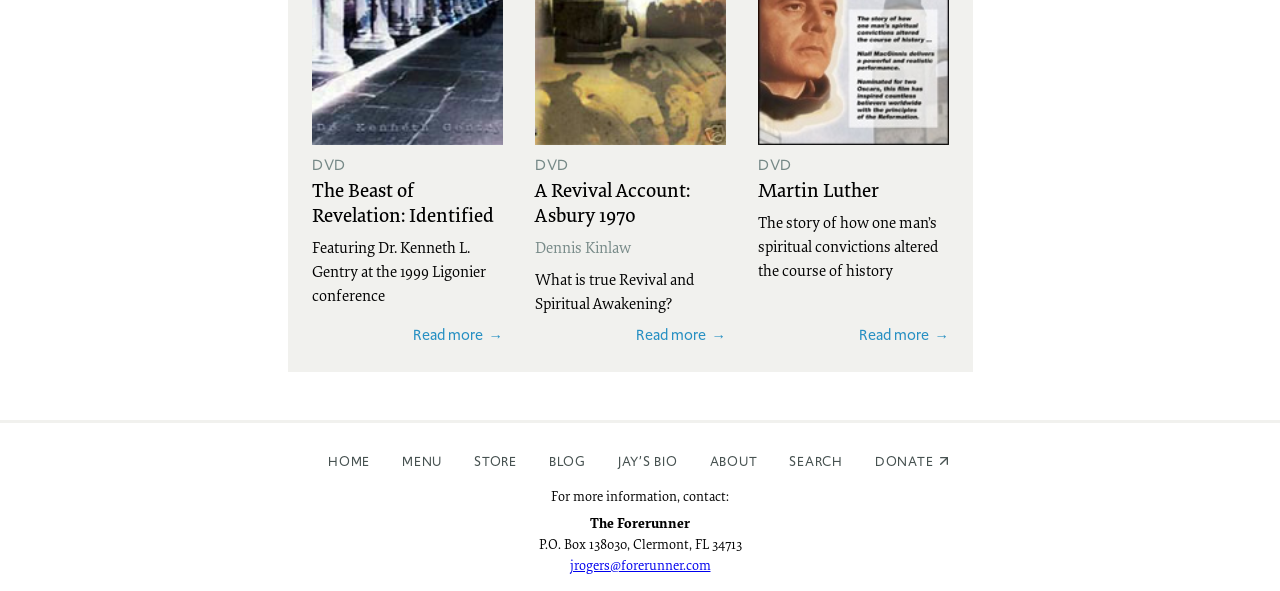Locate the UI element that matches the description A Revival Account: Asbury 1970 in the webpage screenshot. Return the bounding box coordinates in the format (top-left x, top-left y, bottom-right x, bottom-right y), with values ranging from 0 to 1.

[0.418, 0.297, 0.539, 0.386]